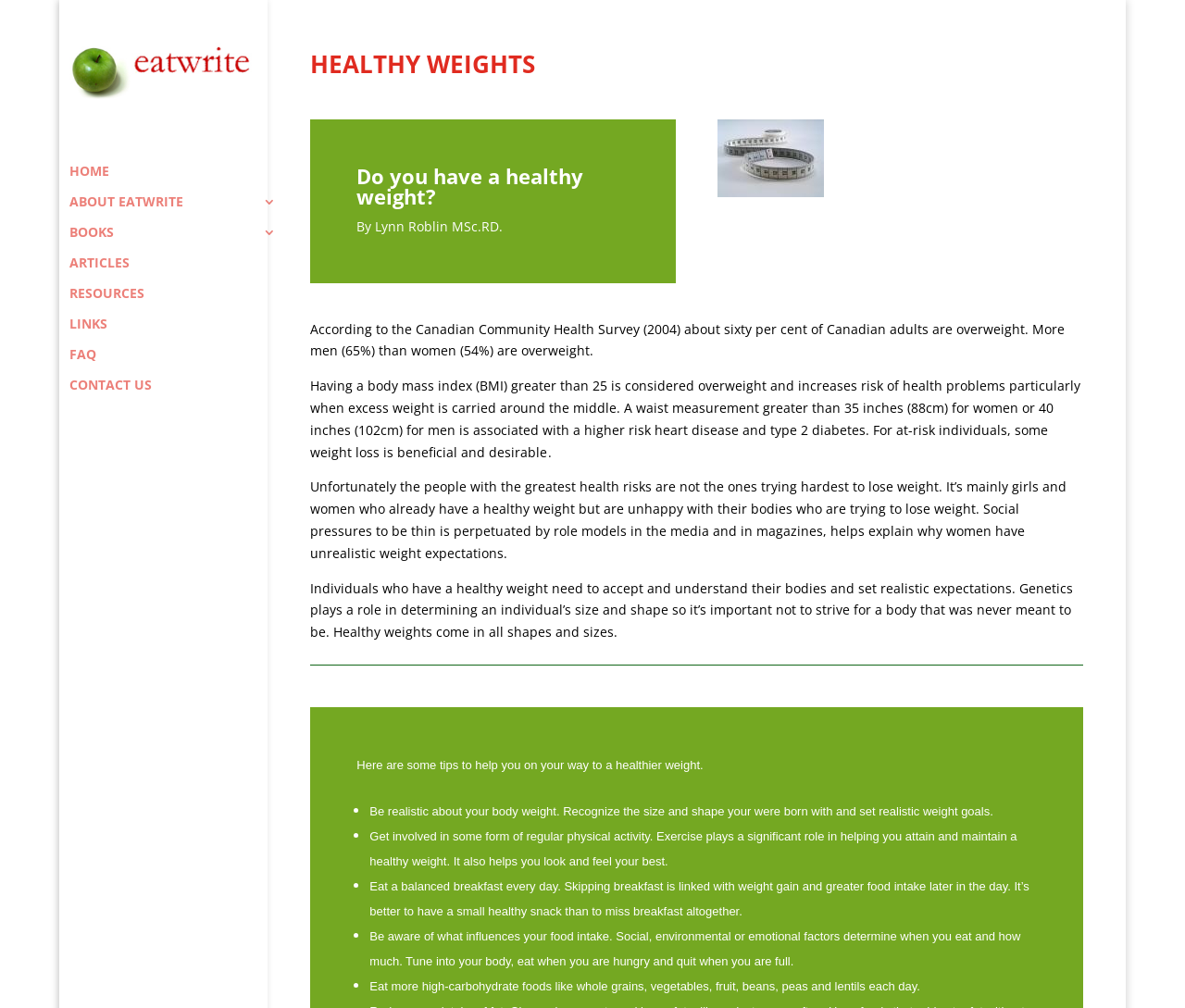Answer this question in one word or a short phrase: What is the title of the article?

HEALTHY WEIGHTS